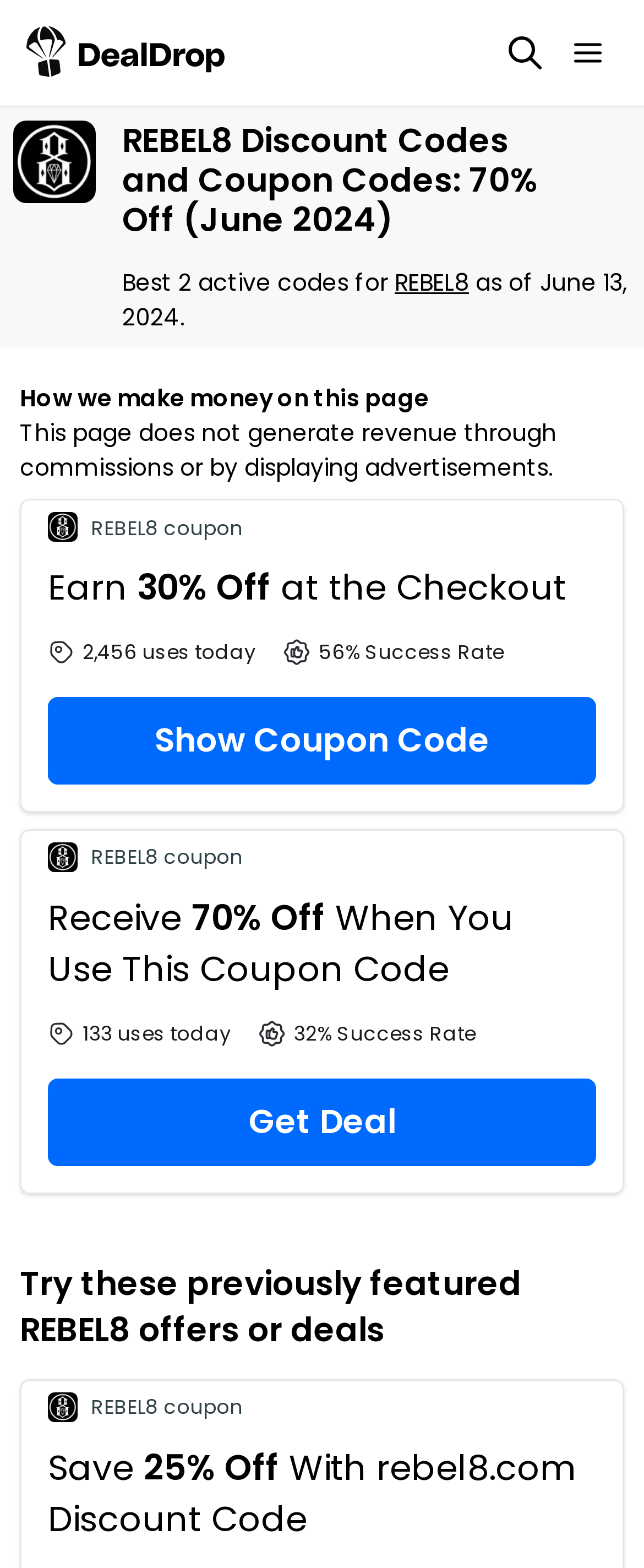Use a single word or phrase to answer the question: 
Is there a REBEL8 logo on the webpage?

Yes